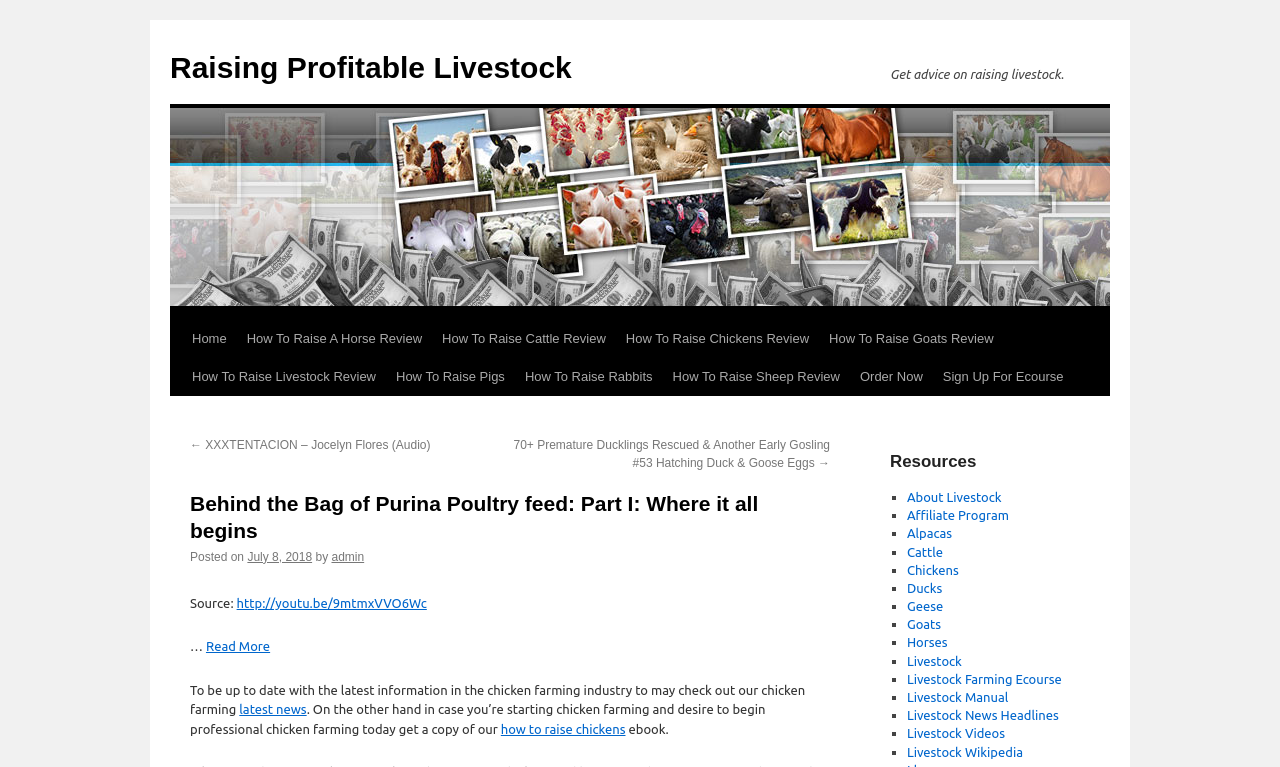What type of content is available on the webpage?
Based on the image, give a concise answer in the form of a single word or short phrase.

Blog post and resources